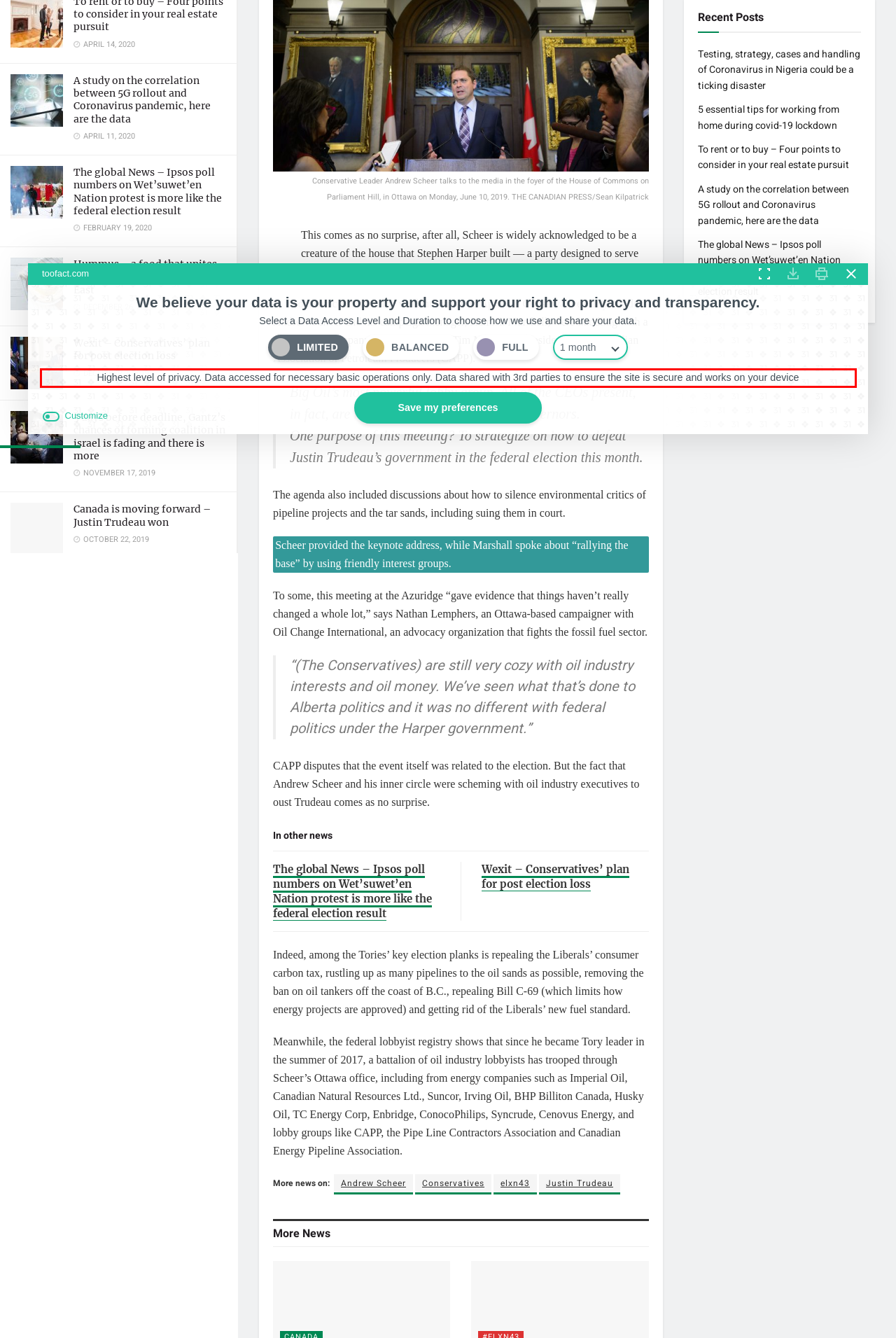Locate the red bounding box in the provided webpage screenshot and use OCR to determine the text content inside it.

Highest level of privacy. Data accessed for necessary basic operations only. Data shared with 3rd parties to ensure the site is secure and works on your device